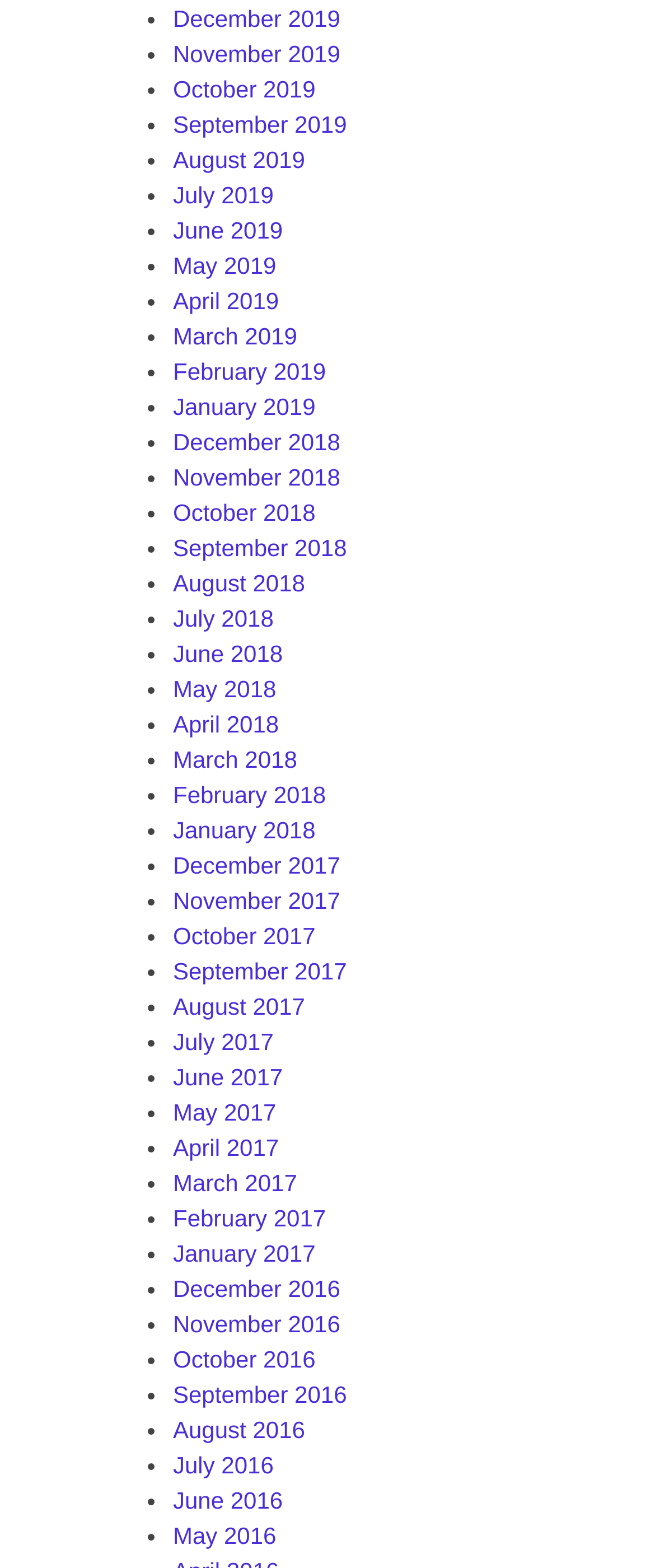What is the format of the month listings?
Based on the image, give a one-word or short phrase answer.

Month YYYY